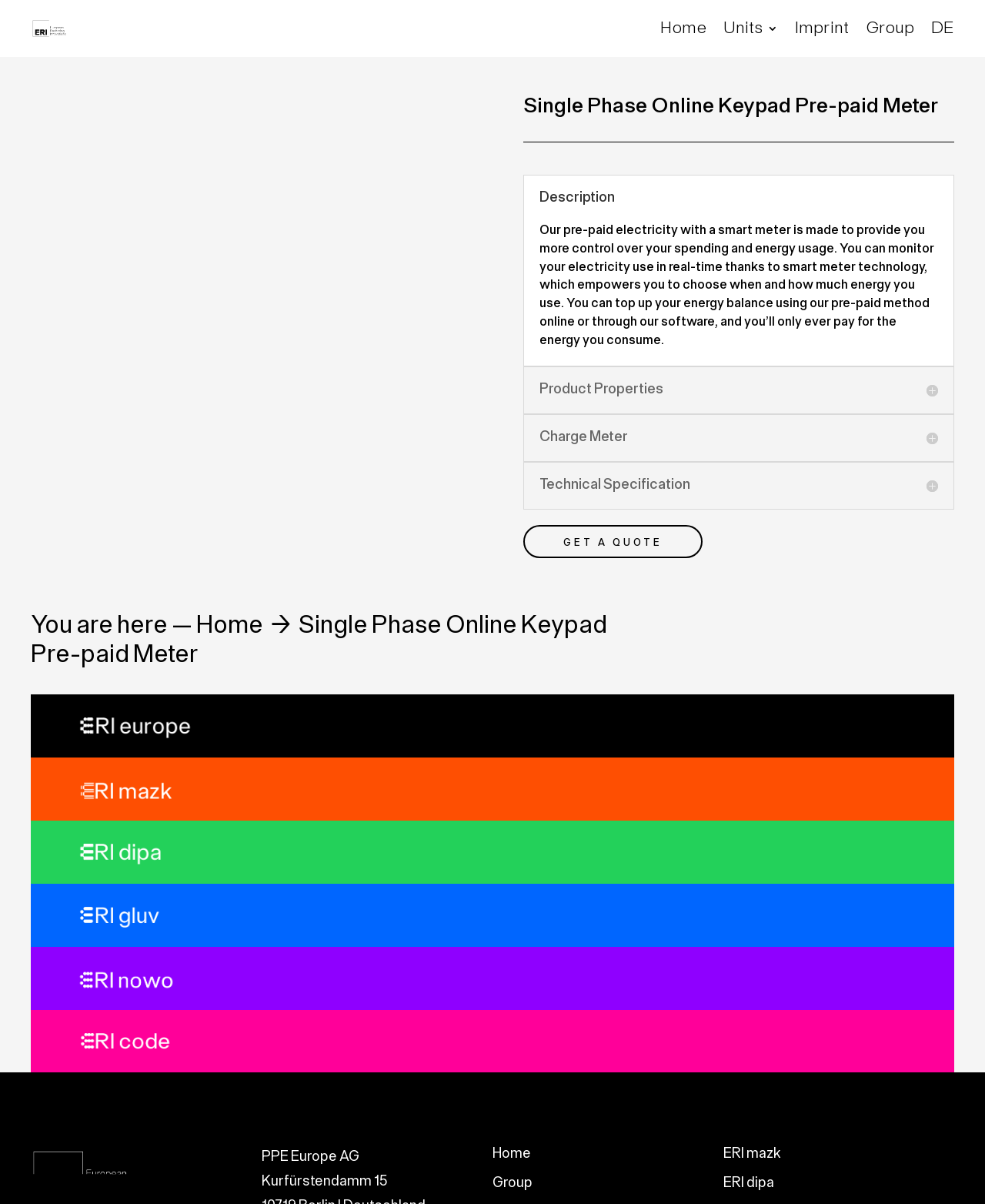Determine the bounding box coordinates of the clickable element necessary to fulfill the instruction: "Click on the Home link". Provide the coordinates as four float numbers within the 0 to 1 range, i.e., [left, top, right, bottom].

[0.67, 0.019, 0.717, 0.047]